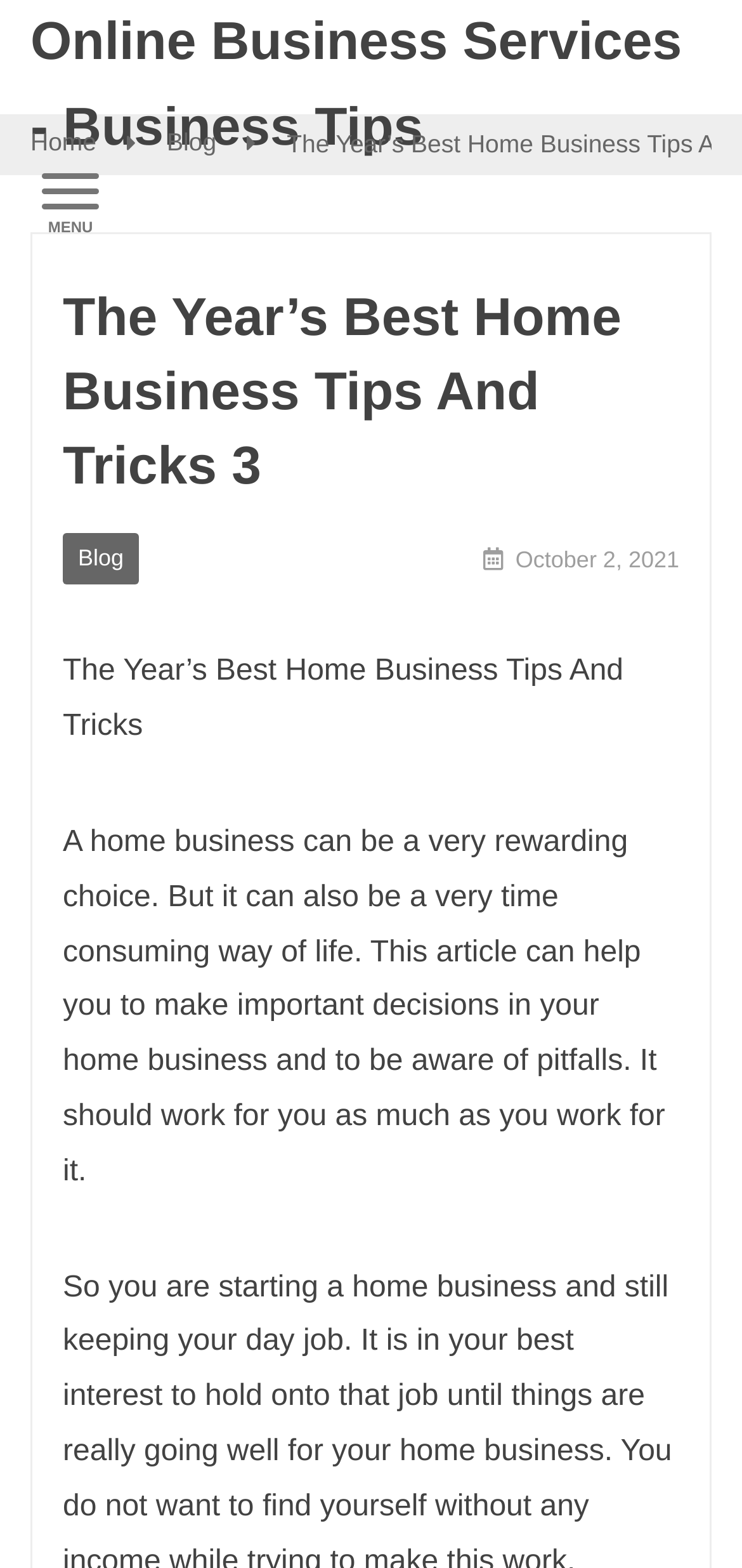Create a detailed summary of all the visual and textual information on the webpage.

The webpage is about home business tips and tricks. At the top left corner, there is a link to "Online Business Services - Business Tips" and a "MENU" button next to it. Below these elements, there are two links, "Home" and "Blog", positioned side by side. 

The main content of the webpage is a blog post titled "The Year’s Best Home Business Tips And Tricks 3", which is a heading that spans almost the entire width of the page. Below the title, there is another "Blog" link, followed by a timestamp indicating that the post was published on October 2, 2021. 

The blog post itself is a short article that discusses the pros and cons of running a home business. The text explains that a home business can be rewarding but also time-consuming, and that the article aims to help readers make important decisions and avoid pitfalls. The article text is positioned below the timestamp and occupies a significant portion of the page.